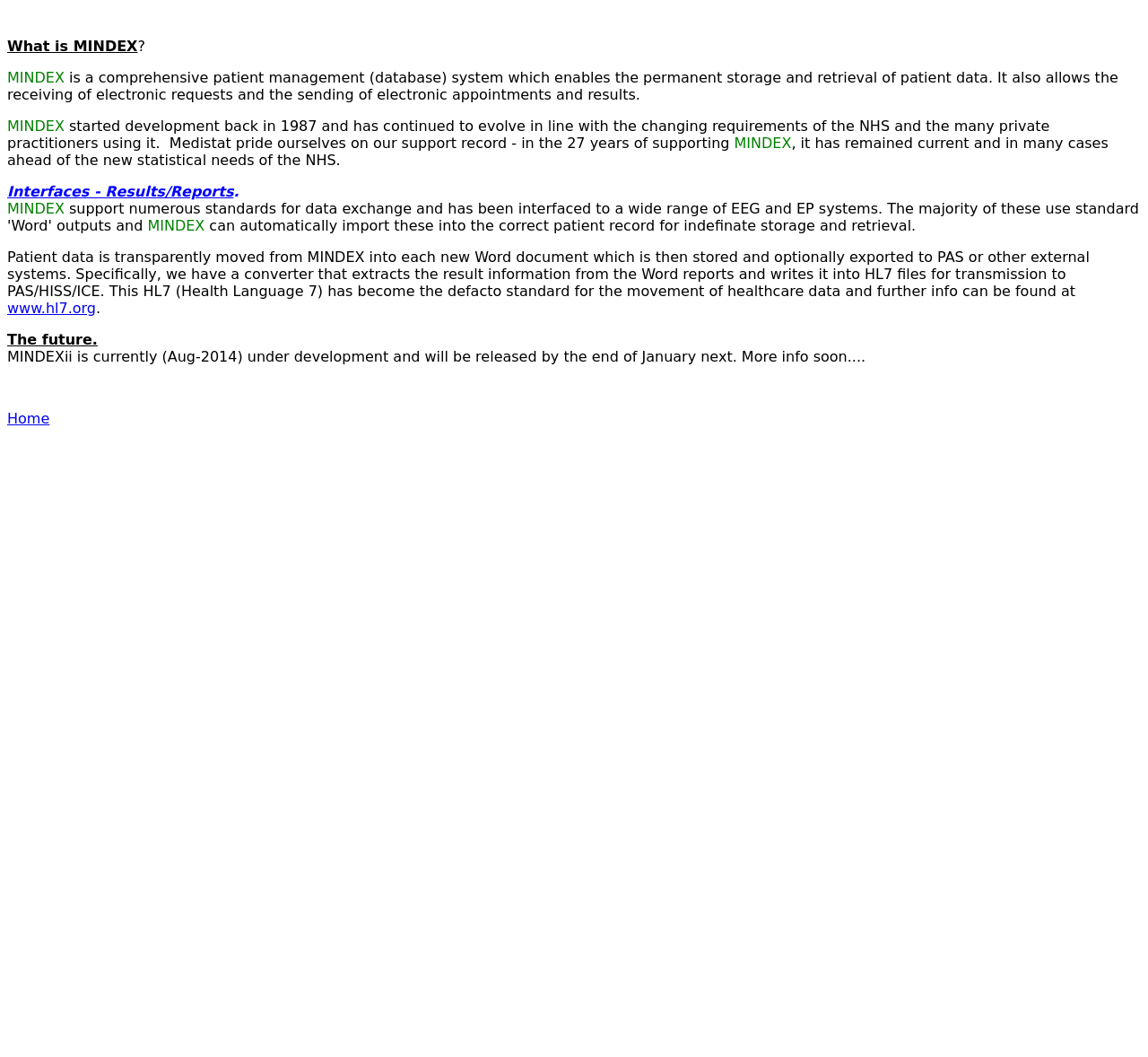Predict the bounding box coordinates of the UI element that matches this description: "www.hl7.org". The coordinates should be in the format [left, top, right, bottom] with each value between 0 and 1.

[0.006, 0.284, 0.084, 0.3]